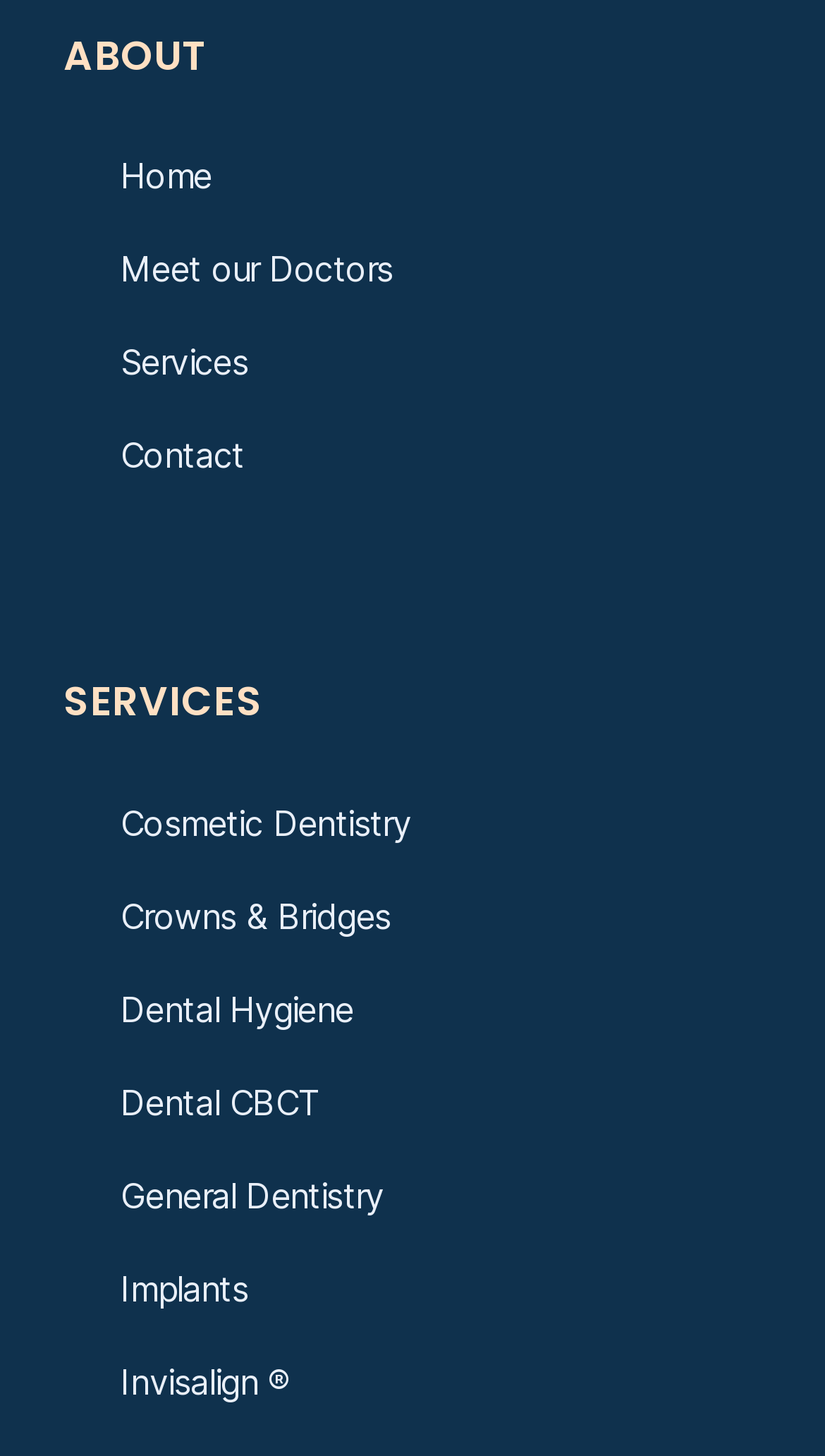Please locate the bounding box coordinates of the element's region that needs to be clicked to follow the instruction: "contact the office". The bounding box coordinates should be provided as four float numbers between 0 and 1, i.e., [left, top, right, bottom].

[0.077, 0.289, 0.923, 0.335]